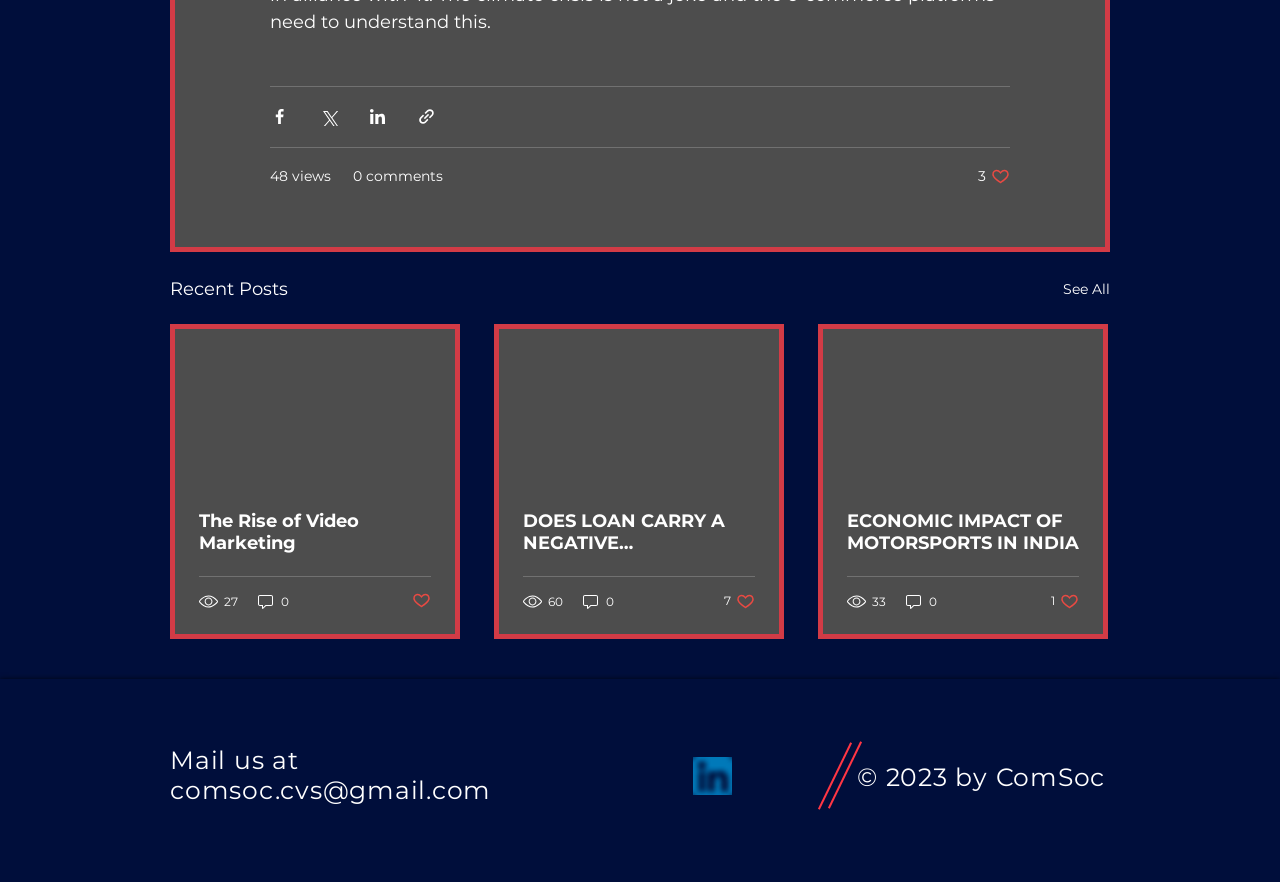Please identify the bounding box coordinates of the element on the webpage that should be clicked to follow this instruction: "View the image of Ra'anana Junction". The bounding box coordinates should be given as four float numbers between 0 and 1, formatted as [left, top, right, bottom].

None